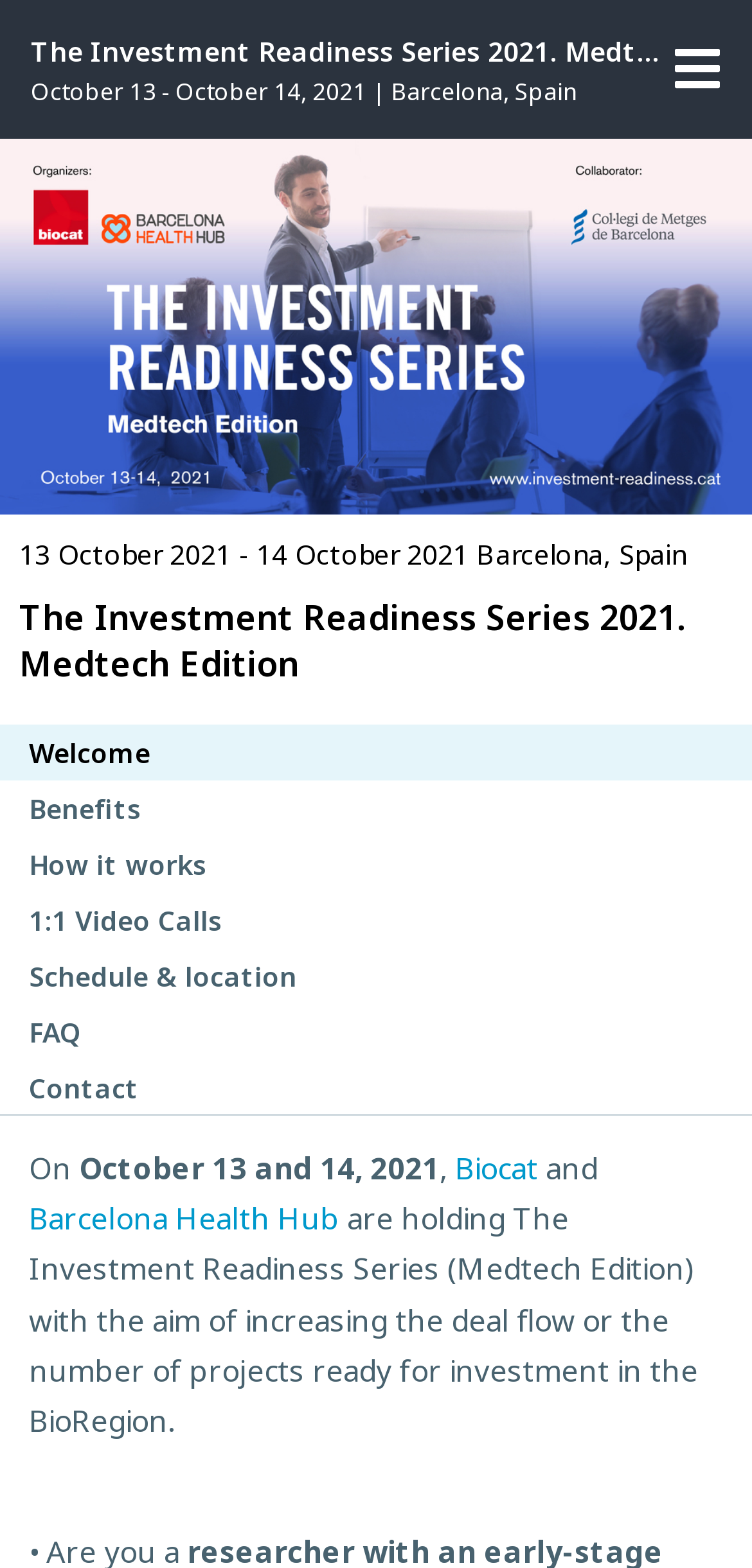Can you show the bounding box coordinates of the region to click on to complete the task described in the instruction: "Skip to main content"?

[0.062, 0.02, 0.215, 0.039]